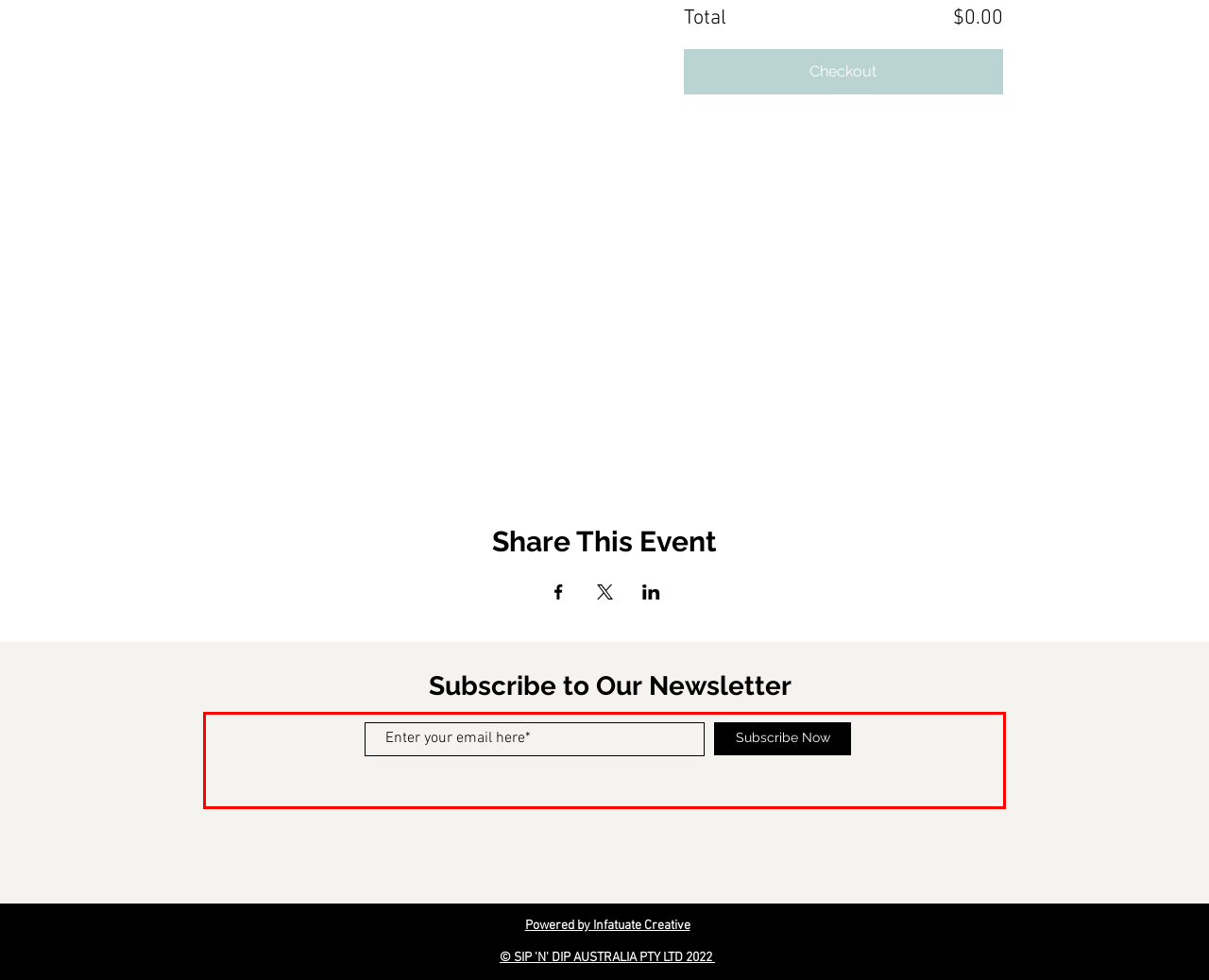Given a screenshot of a webpage, identify the red bounding box and perform OCR to recognize the text within that box.

Please wear old clothing, with long sleeves or BYO an apron, you are attending an art class and should dress accordingly. Resin can not be removed from your clothing if you get it on it, there is no way to remove resin from clothes in spite of common wives' tales to the contrary - this resin will wash out with water if you attend to it before it cures, however, the colour pigments may leave a stain.